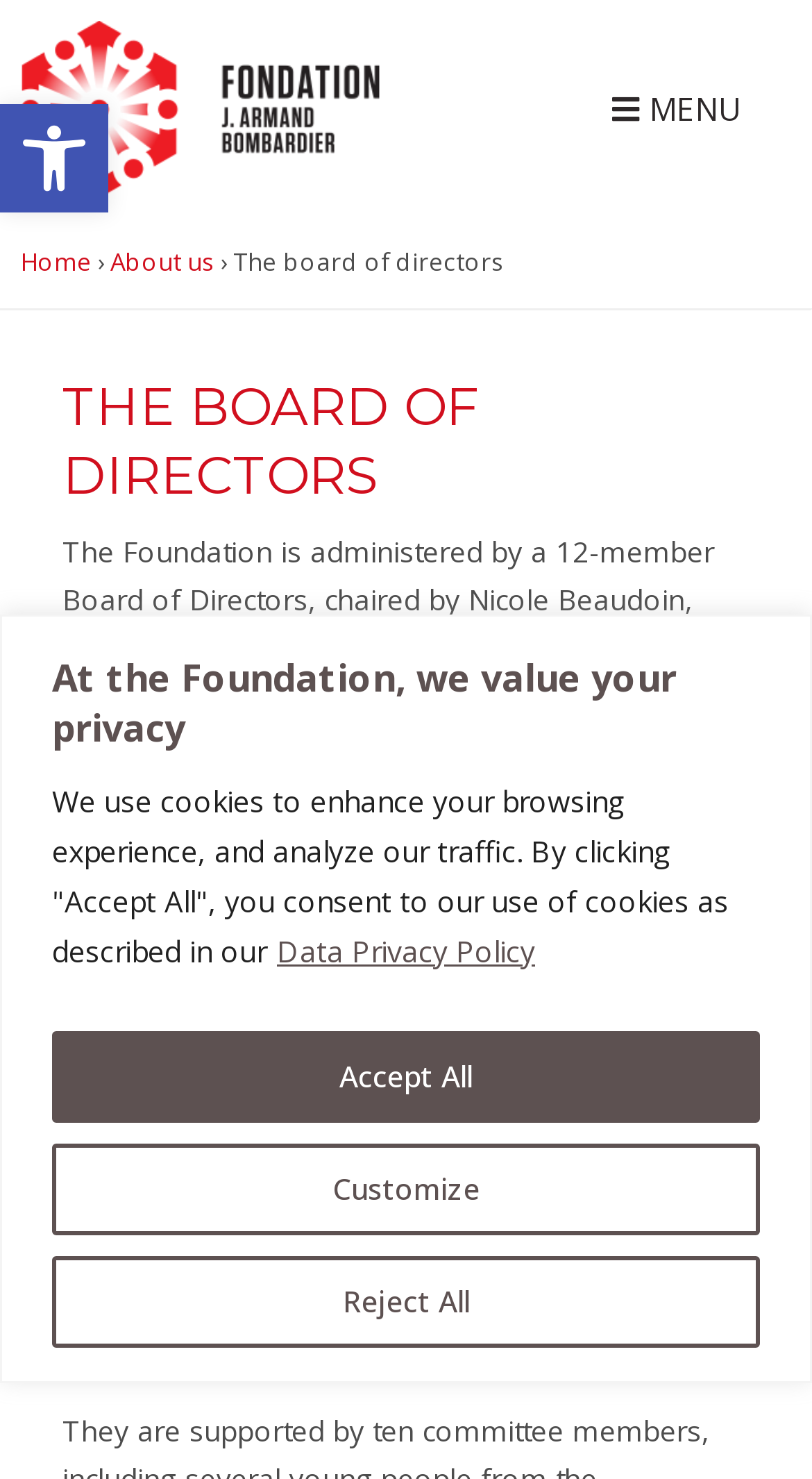How many members are in the Board of Directors?
Answer the question with just one word or phrase using the image.

12